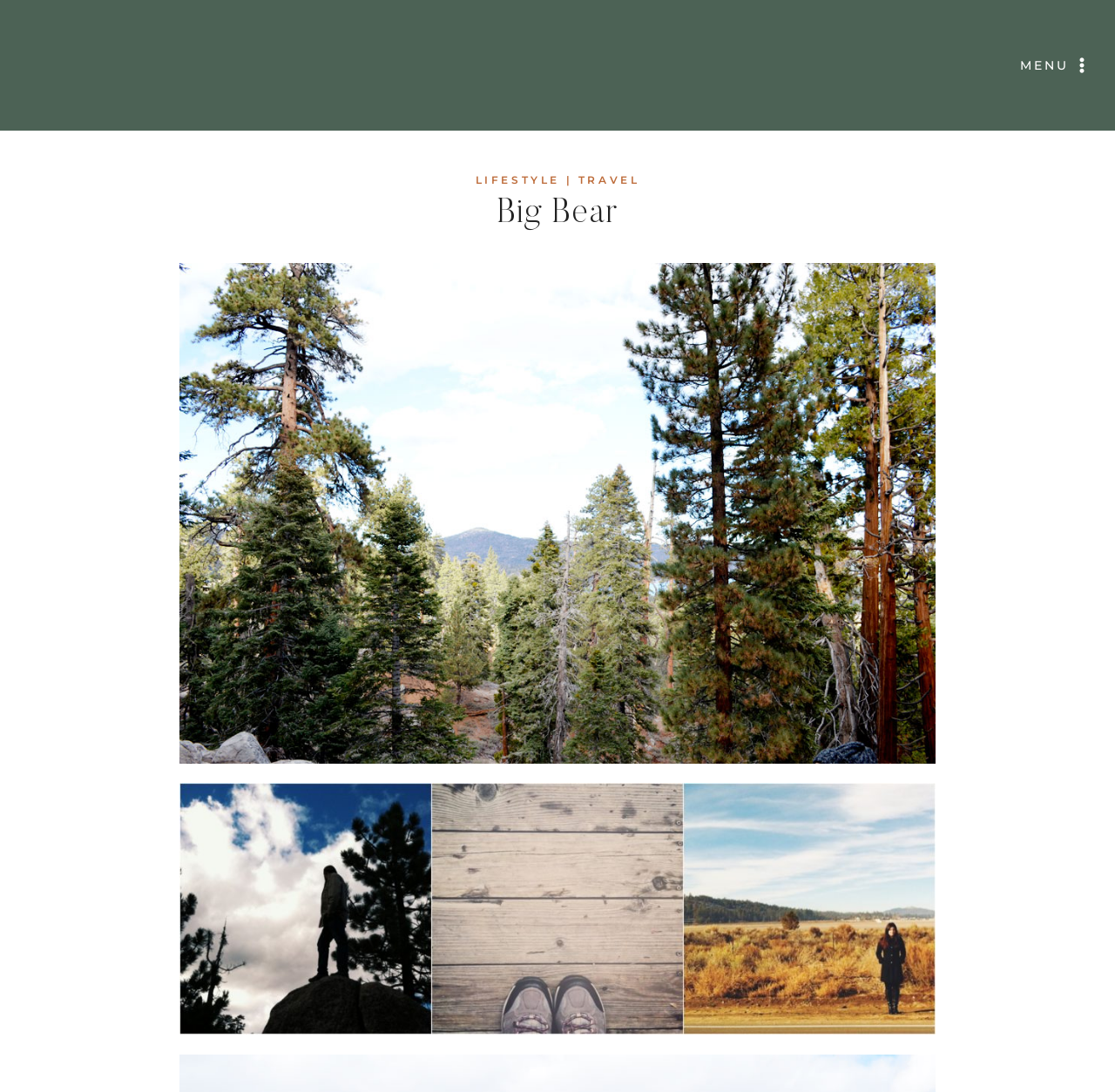What is the purpose of the button at the bottom?
Based on the image, provide your answer in one word or phrase.

Scroll to top